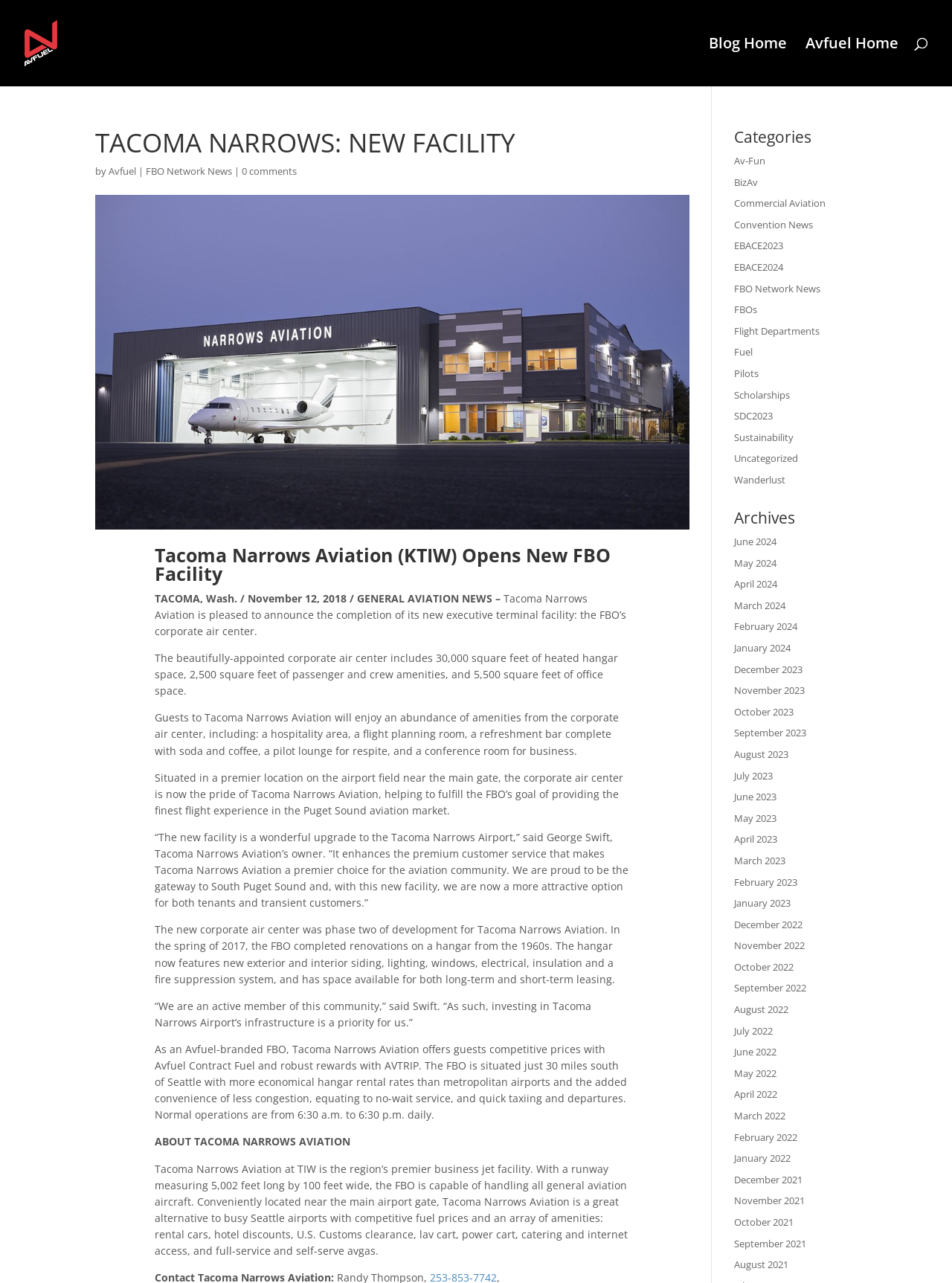Describe all visible elements and their arrangement on the webpage.

The webpage is about Avfuel Blog, specifically featuring an article titled "TACOMA NARROWS: NEW FACILITY". At the top, there is a navigation bar with links to "Blog Home" and "Avfuel Home". Below the navigation bar, there is a heading with the title of the article, followed by a subheading with the author's name and a link to "FBO Network News".

The main content of the article is divided into several paragraphs, describing the new facility of Tacoma Narrows Aviation, including its features, amenities, and benefits. The article also includes quotes from George Swift, the owner of Tacoma Narrows Aviation.

On the right side of the page, there are two columns of links. The top column is labeled "Categories" and lists various categories such as "Av-Fun", "BizAv", "Commercial Aviation", and more. The bottom column is labeled "Archives" and lists links to articles from different months and years, ranging from June 2024 to December 2021.

There is also an image of the Avfuel Blog logo at the top left corner of the page.